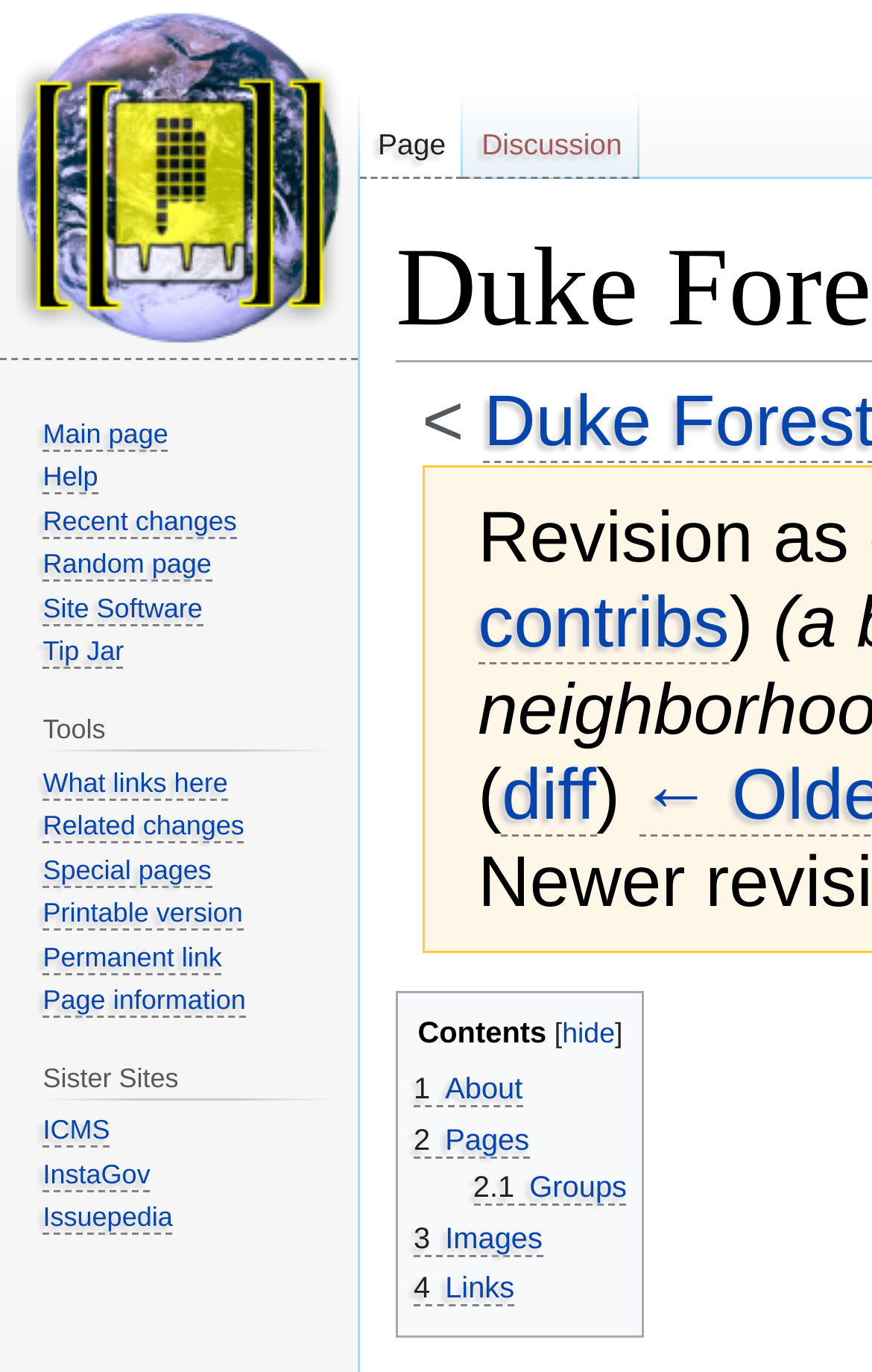What is the first item in the contents section?
Kindly give a detailed and elaborate answer to the question.

The contents section is located in the navigation element with the text 'Contents'. Within this section, the first item is a link with the text '1 About'. This suggests that the first item in the contents section is 'About'.